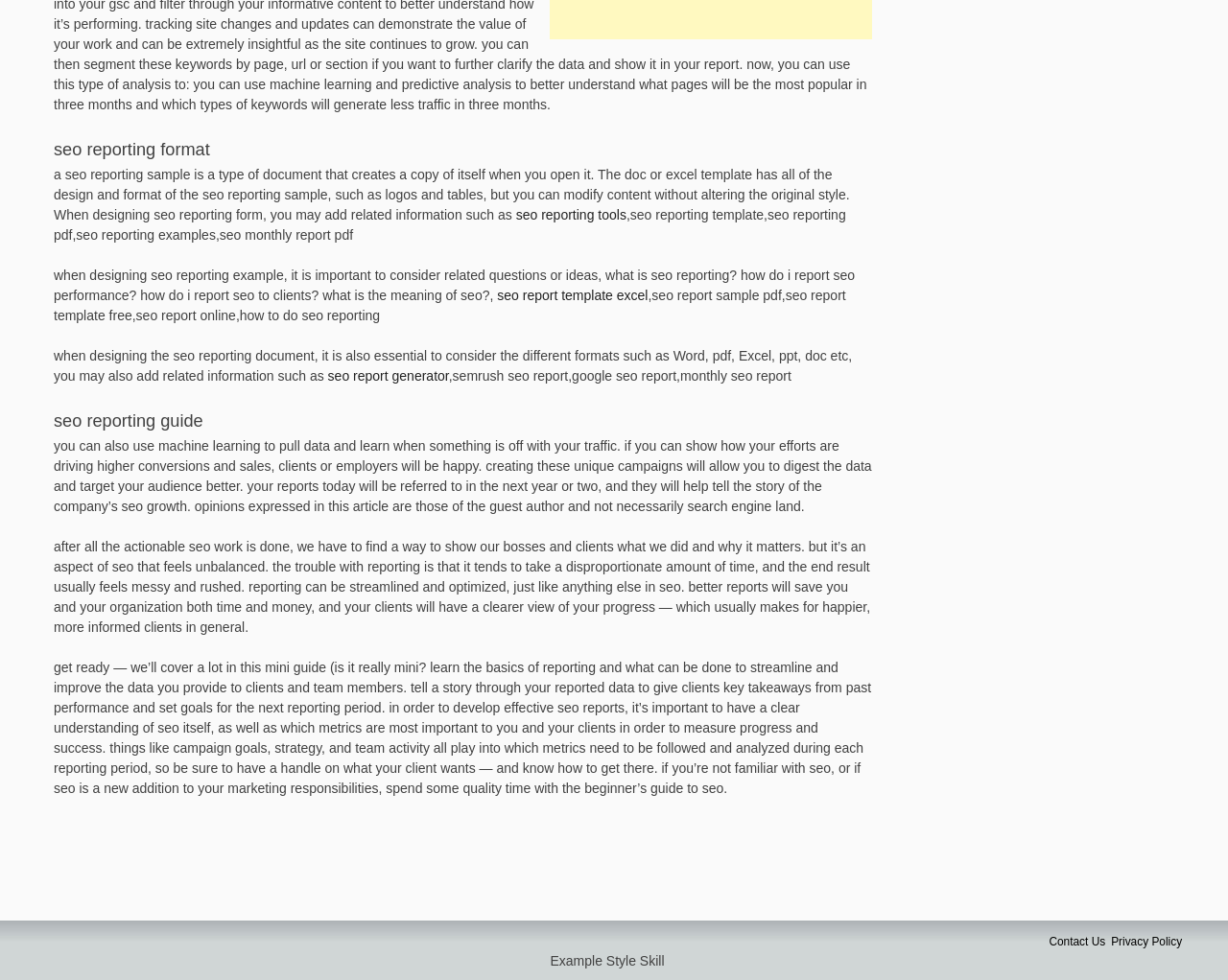Find the UI element described as: "seo reporting tools" and predict its bounding box coordinates. Ensure the coordinates are four float numbers between 0 and 1, [left, top, right, bottom].

[0.42, 0.211, 0.51, 0.227]